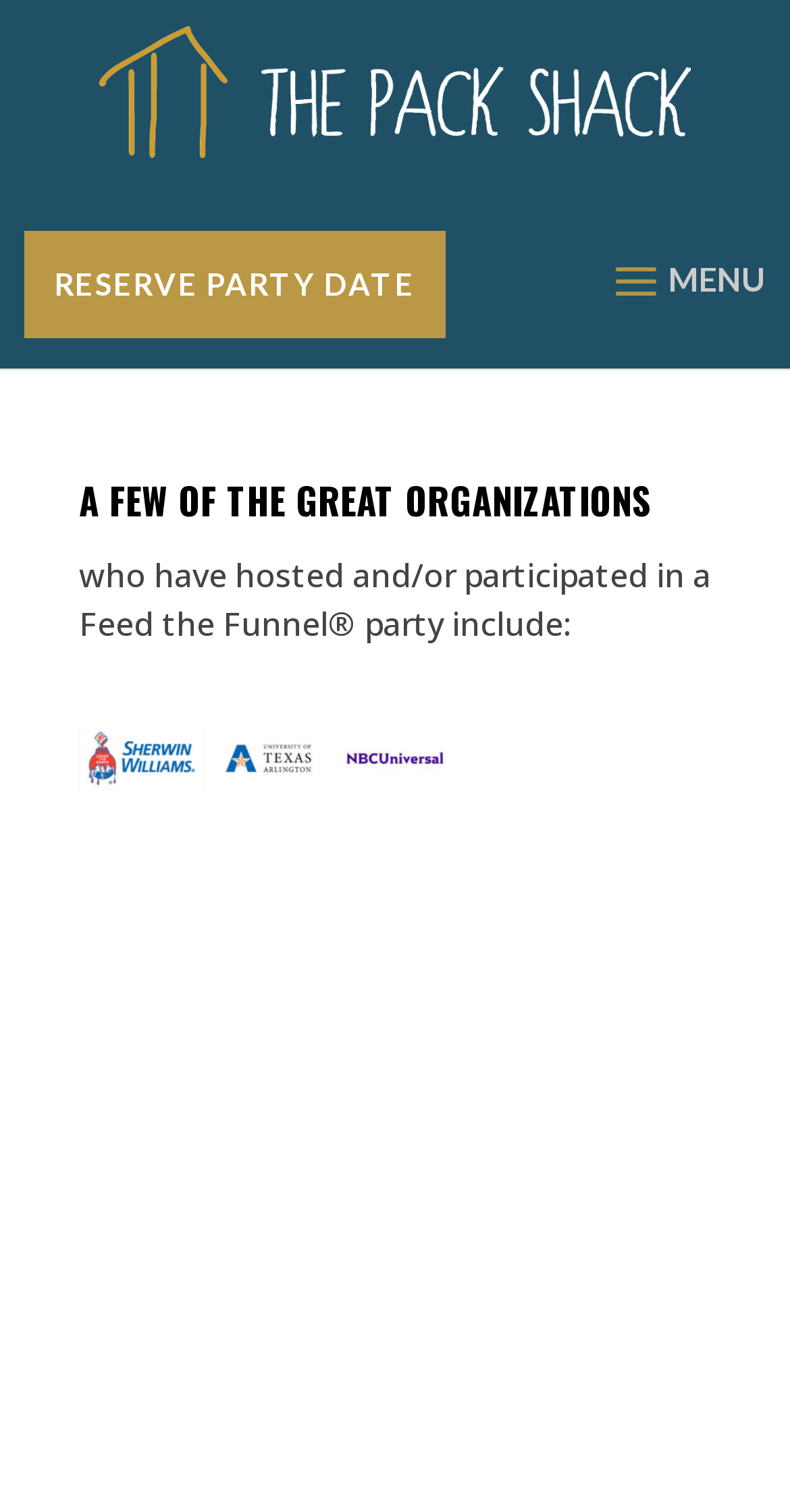What is the theme of the organizations listed?
Please answer the question with a detailed and comprehensive explanation.

I observed that the organizations listed on the page are all corporate entities, and the text accompanying their logos mentions 'give back', 'local impact', and 'community service'. This suggests that the theme of the organizations listed is corporate social responsibility.